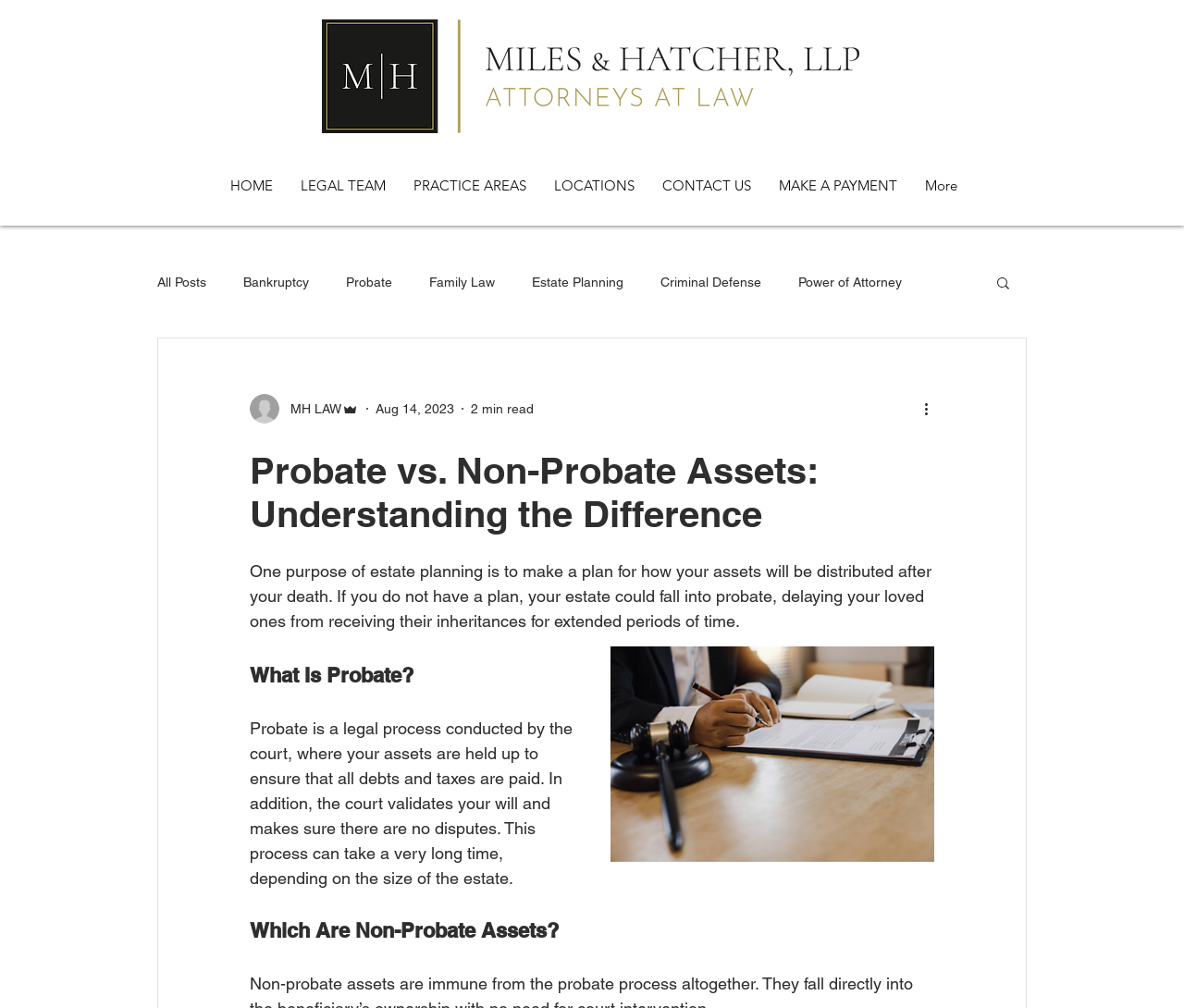Pinpoint the bounding box coordinates for the area that should be clicked to perform the following instruction: "Click the HOME link".

[0.183, 0.174, 0.242, 0.193]